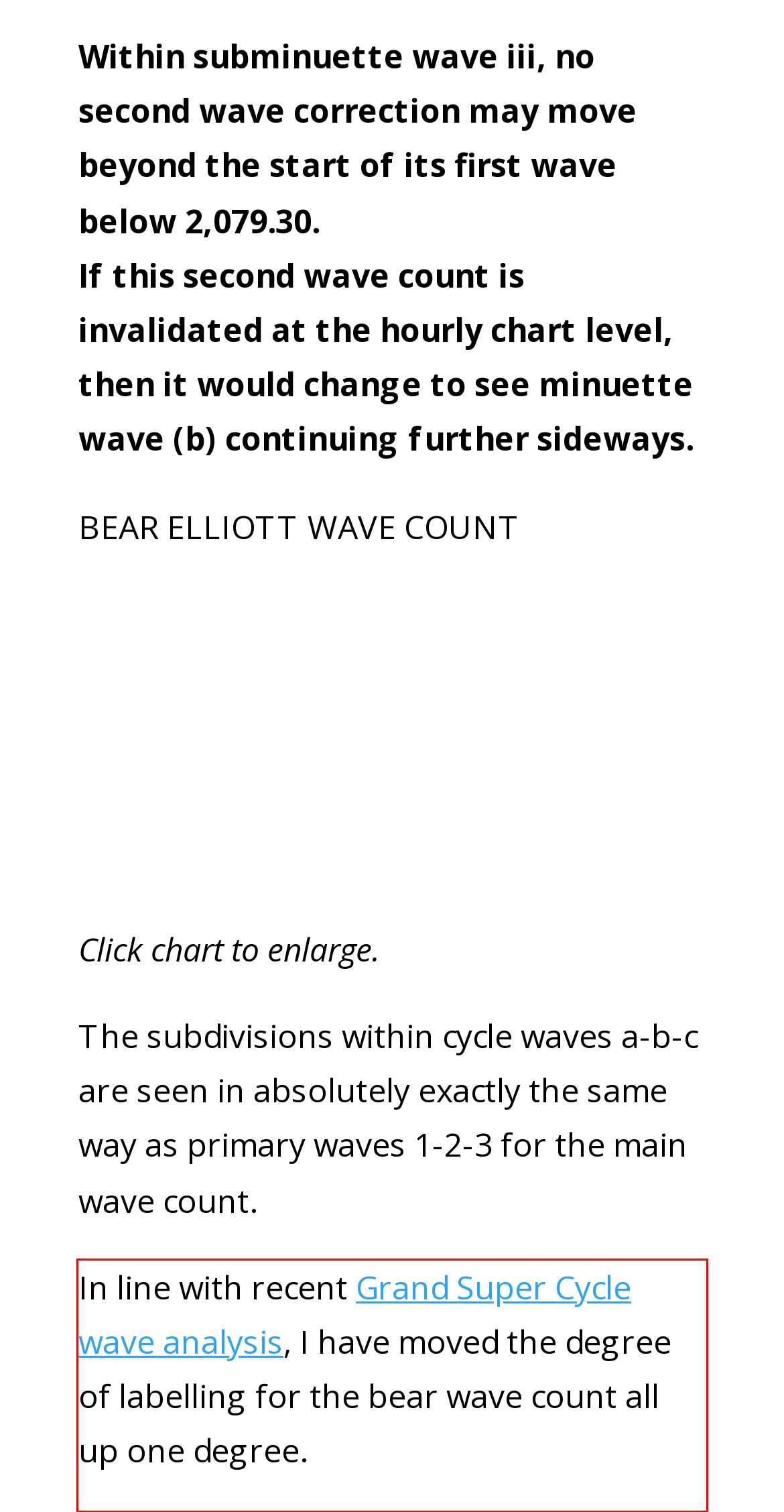You are presented with a screenshot containing a red rectangle. Extract the text found inside this red bounding box.

In line with recent Grand Super Cycle wave analysis, I have moved the degree of labelling for the bear wave count all up one degree.